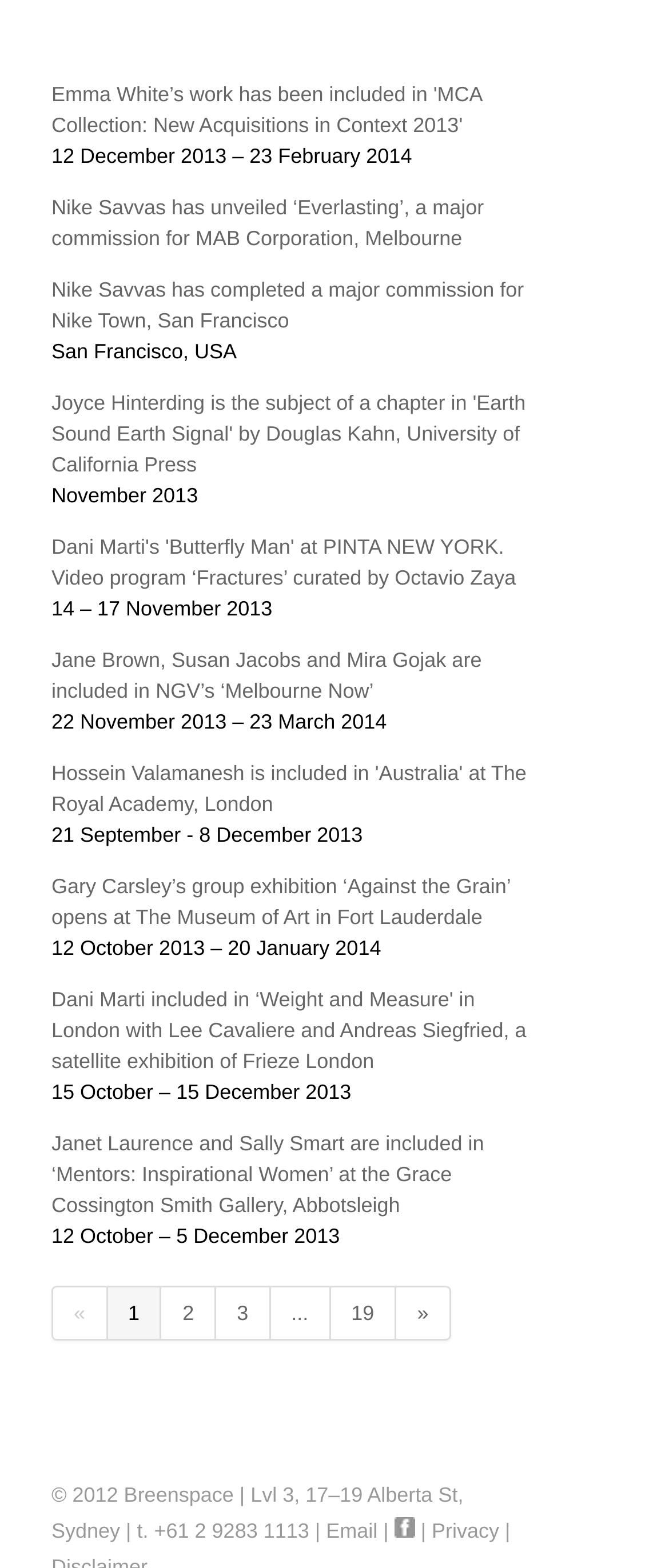What is the date range of the 'Melbourne Now' exhibition?
Based on the visual details in the image, please answer the question thoroughly.

The StaticText element with ID 138 mentions the date range of the 'Melbourne Now' exhibition, which is from 22 November 2013 to 23 March 2014.